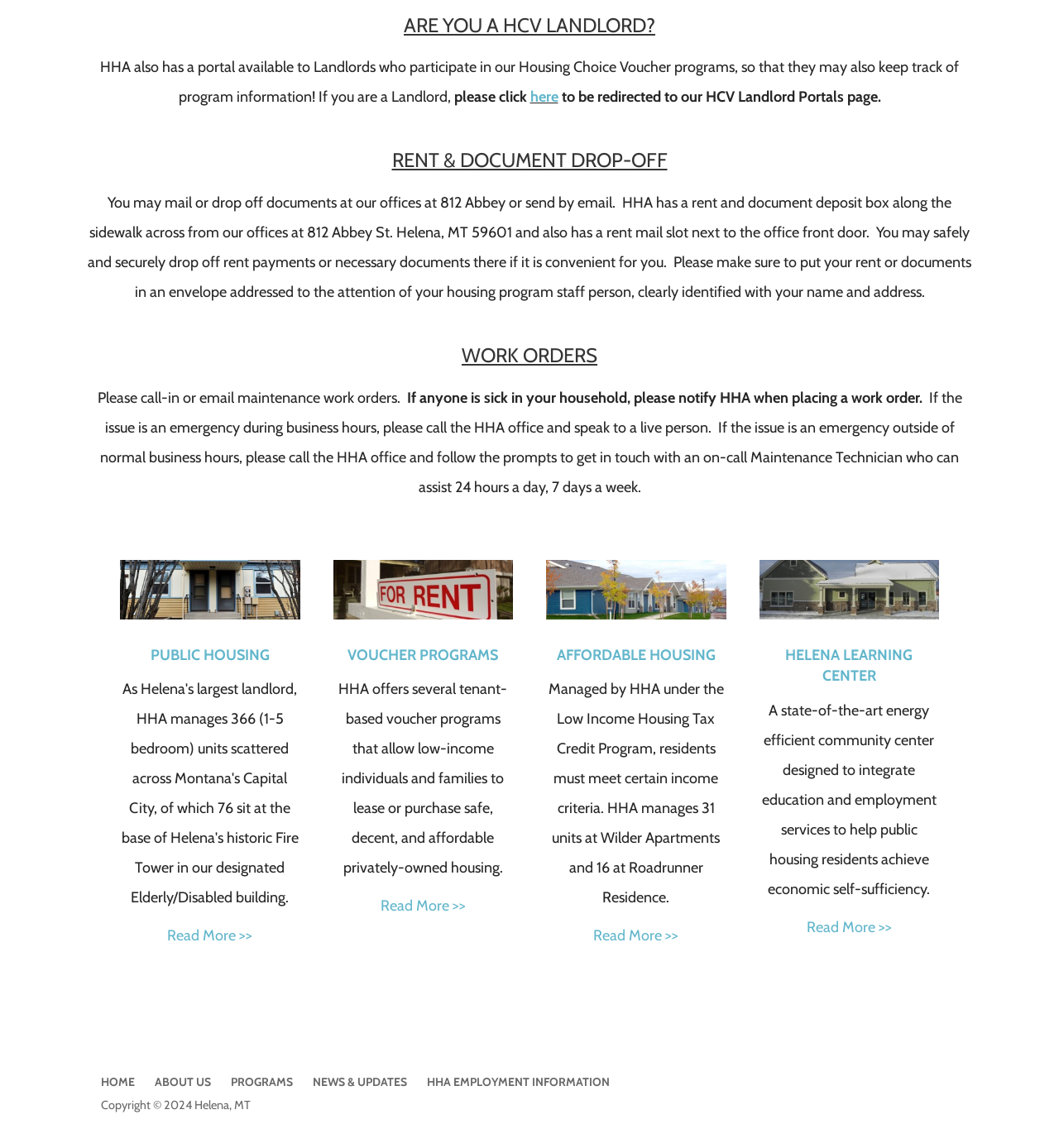Provide your answer to the question using just one word or phrase: What is the contact method for maintenance work orders?

Call-in or email